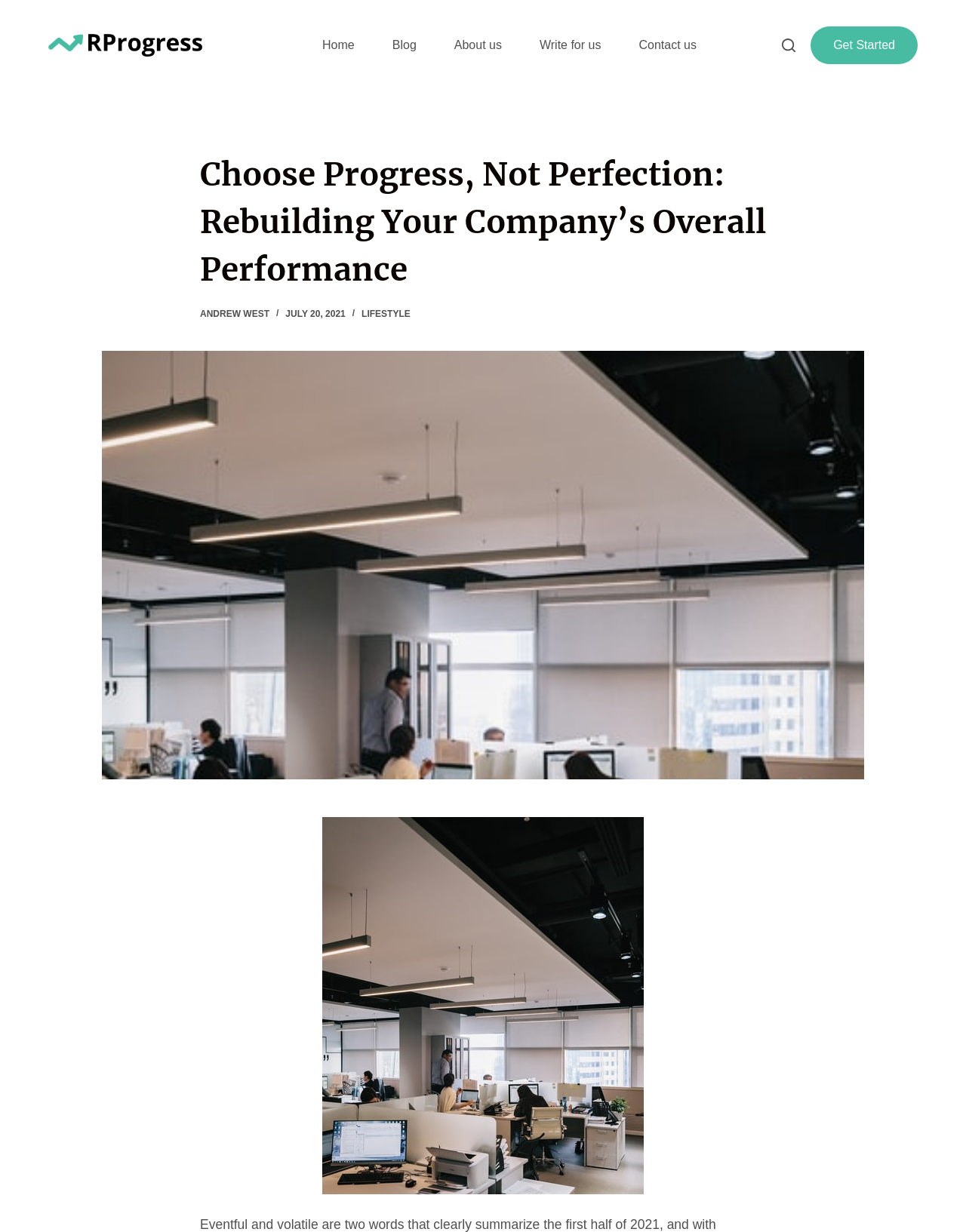What is the main title displayed on this webpage?

Choose Progress, Not Perfection: Rebuilding Your Company’s Overall Performance